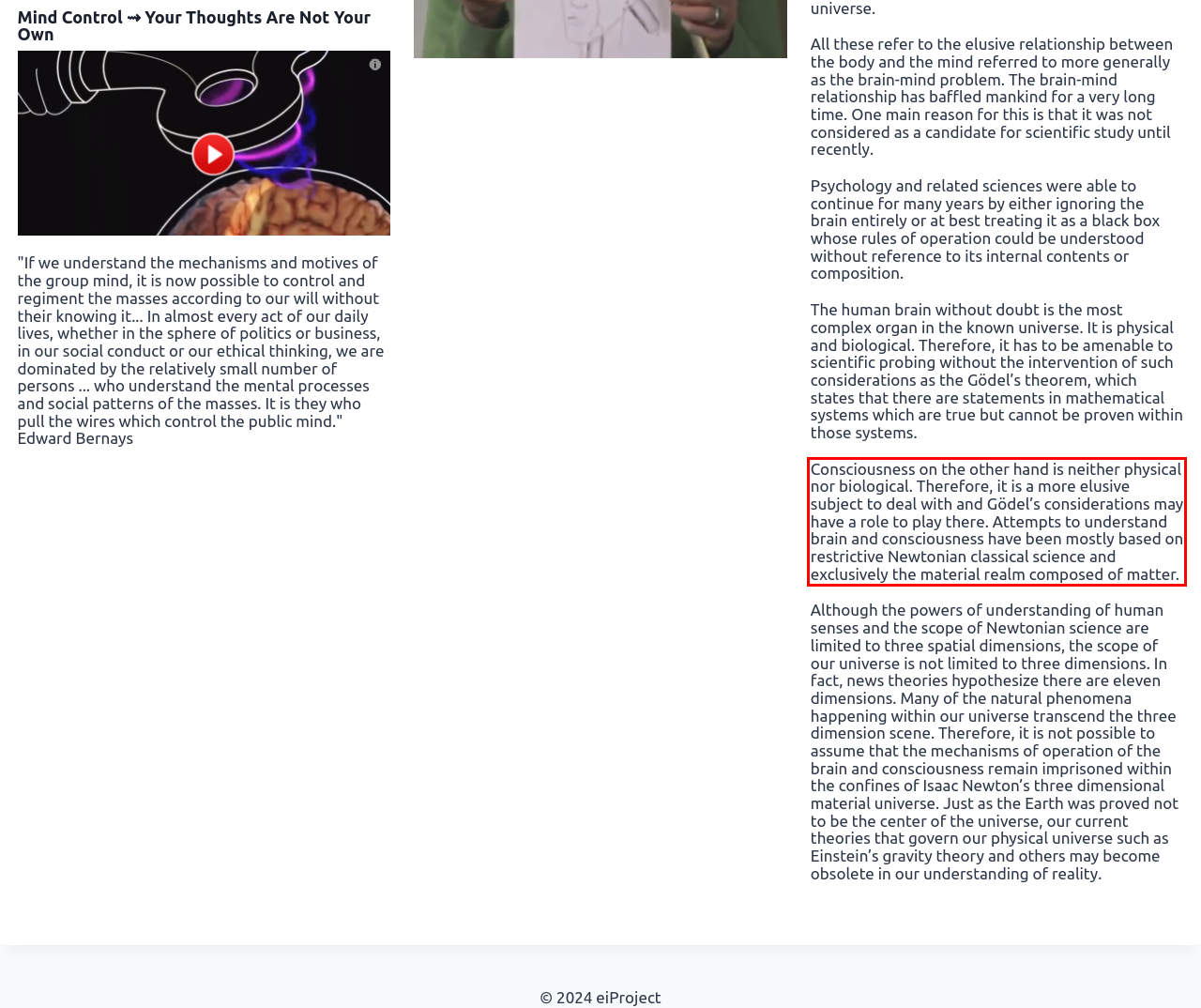Review the webpage screenshot provided, and perform OCR to extract the text from the red bounding box.

Consciousness on the other hand is neither physical nor biological. Therefore, it is a more elusive subject to deal with and Gödel’s considerations may have a role to play there. Attempts to understand brain and consciousness have been mostly based on restrictive Newtonian classical science and exclusively the material realm composed of matter.